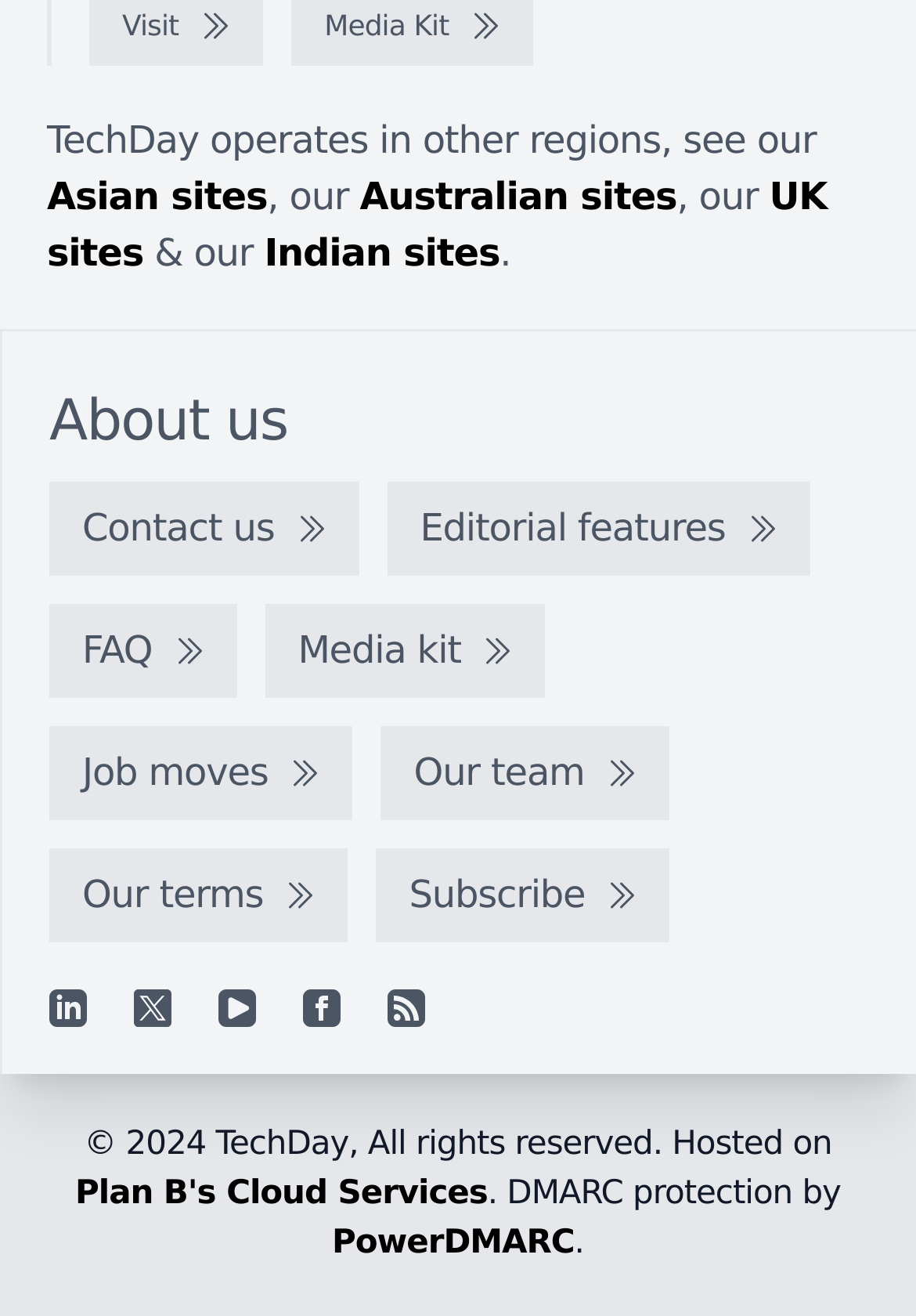How many regions does TechDay operate in?
Answer the question with a thorough and detailed explanation.

I found a sentence at the top of the page that says 'TechDay operates in other regions, see our ...'. The links provided are 'Asian sites', 'Australian sites', 'UK sites', and 'Indian sites'. Therefore, TechDay operates in 4 regions.